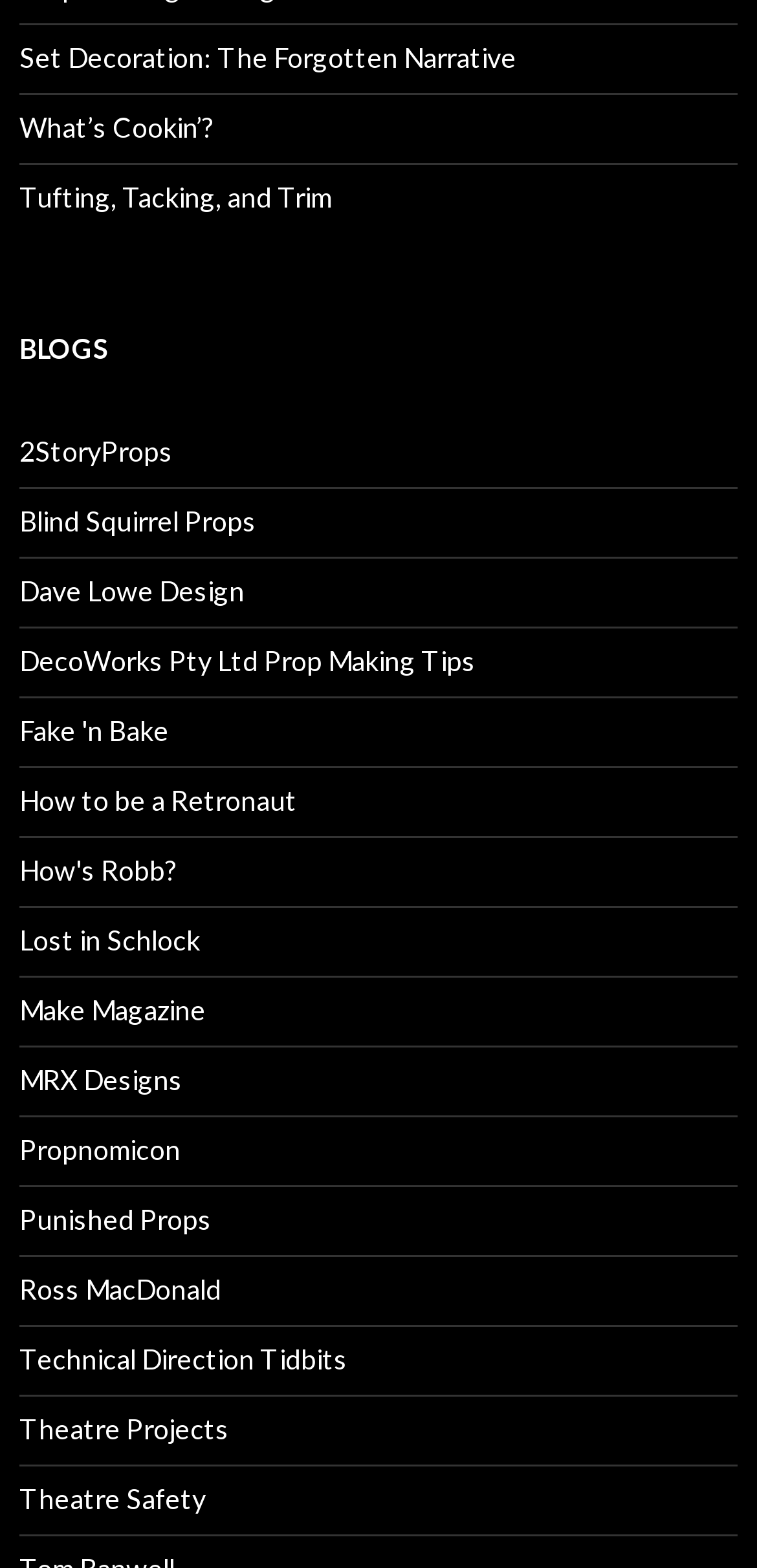From the given element description: "2StoryProps", find the bounding box for the UI element. Provide the coordinates as four float numbers between 0 and 1, in the order [left, top, right, bottom].

[0.026, 0.276, 0.228, 0.298]